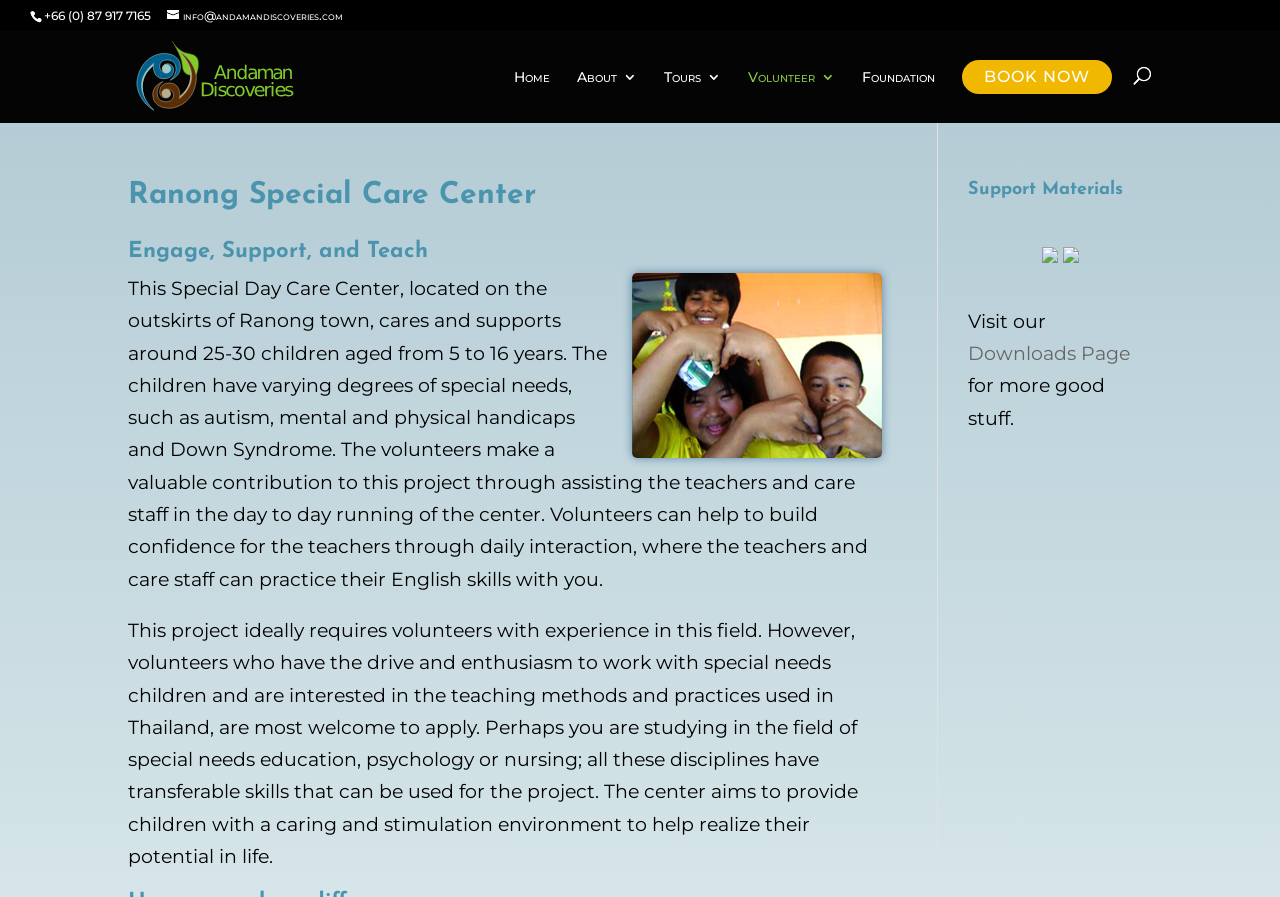Give a one-word or short phrase answer to the question: 
What is the phone number on the top left?

+66 (0) 87 917 7165